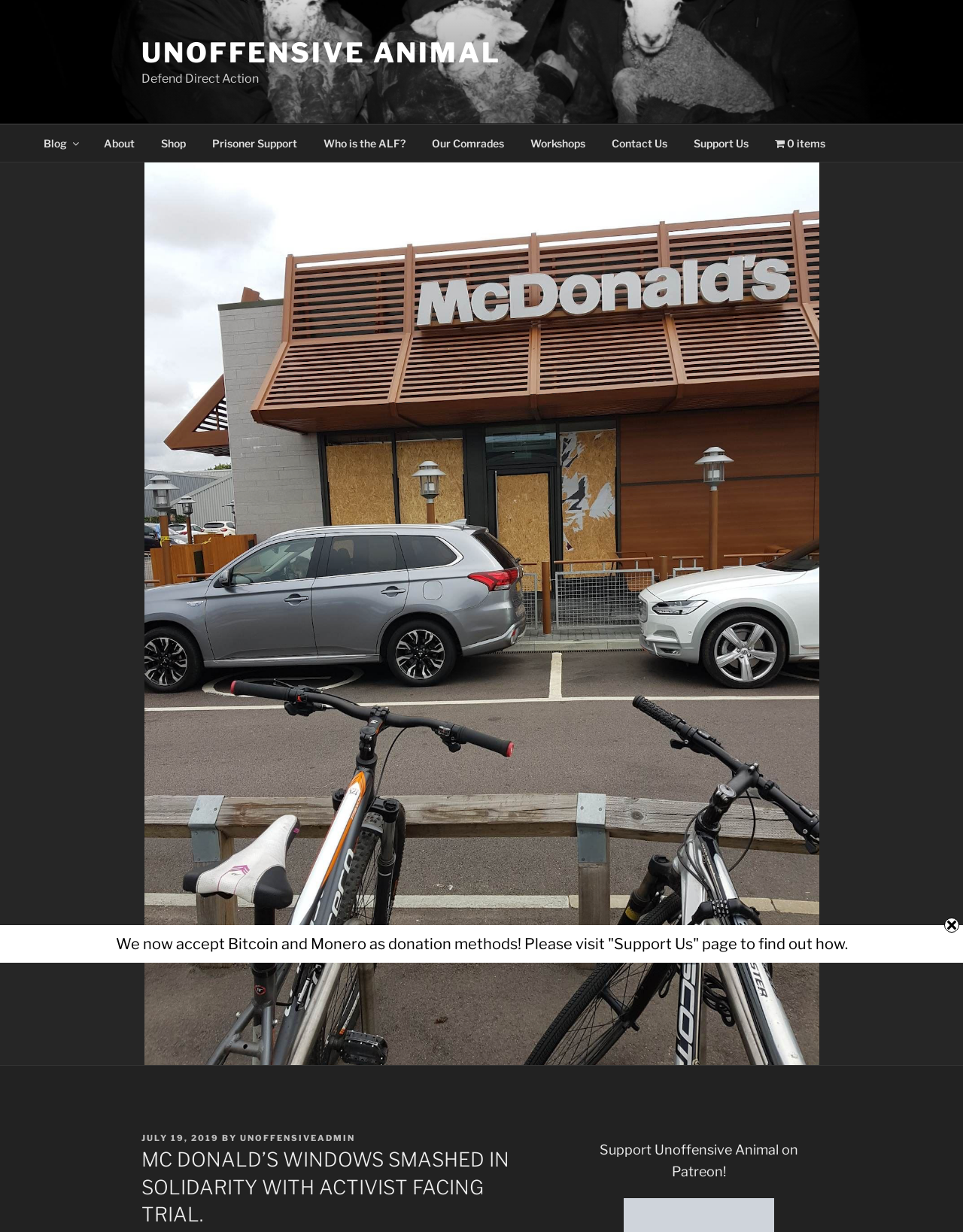Please identify the coordinates of the bounding box for the clickable region that will accomplish this instruction: "Read the article posted on July 19, 2019".

[0.147, 0.919, 0.227, 0.928]